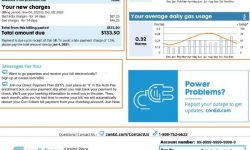What is the current daily gas usage?
From the details in the image, provide a complete and detailed answer to the question.

The answer can be found in the 'Your Average Daily Gas Usage' section, which displays a graphical representation showing daily usage trends, and the current daily gas usage is 0.32, providing insight into consumption patterns.